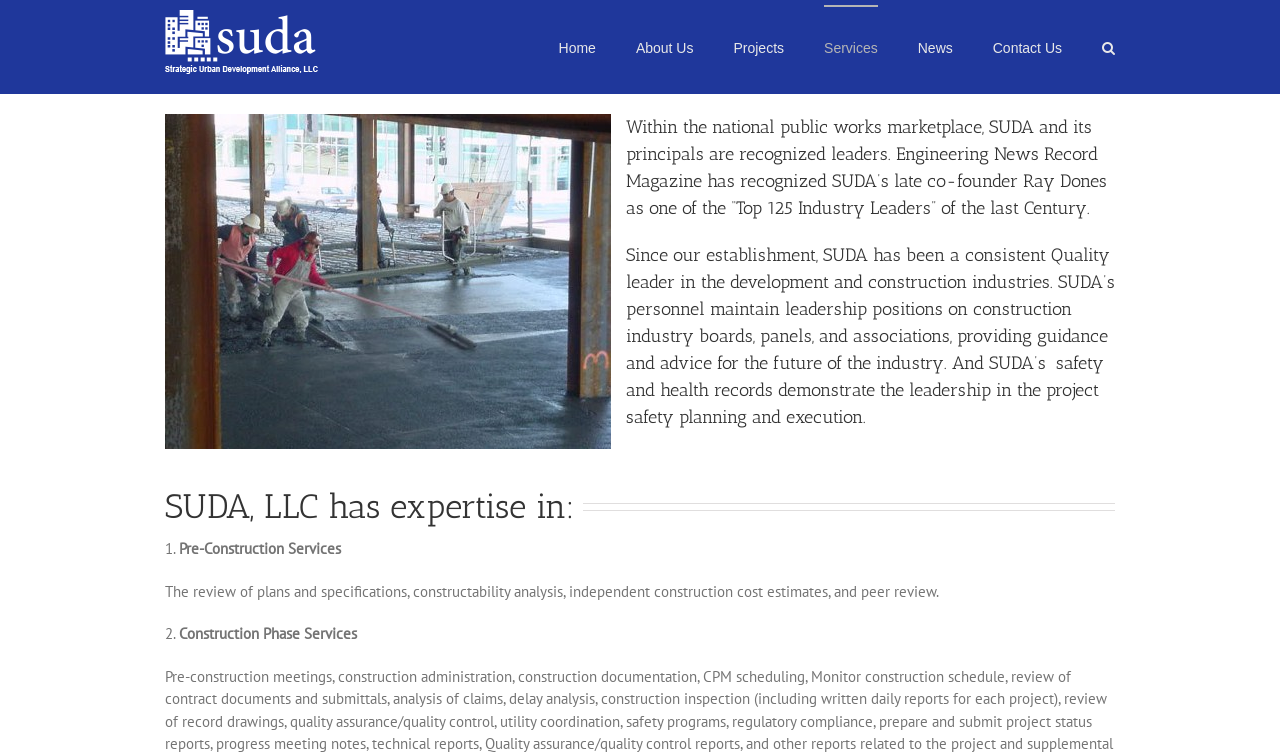What is the safety record of SUDA mentioned on the webpage?
Answer the question with detailed information derived from the image.

The webpage mentions that SUDA's personnel maintain leadership positions on construction industry boards, panels, and associations, and that SUDA's safety and health records demonstrate leadership in project safety planning and execution.